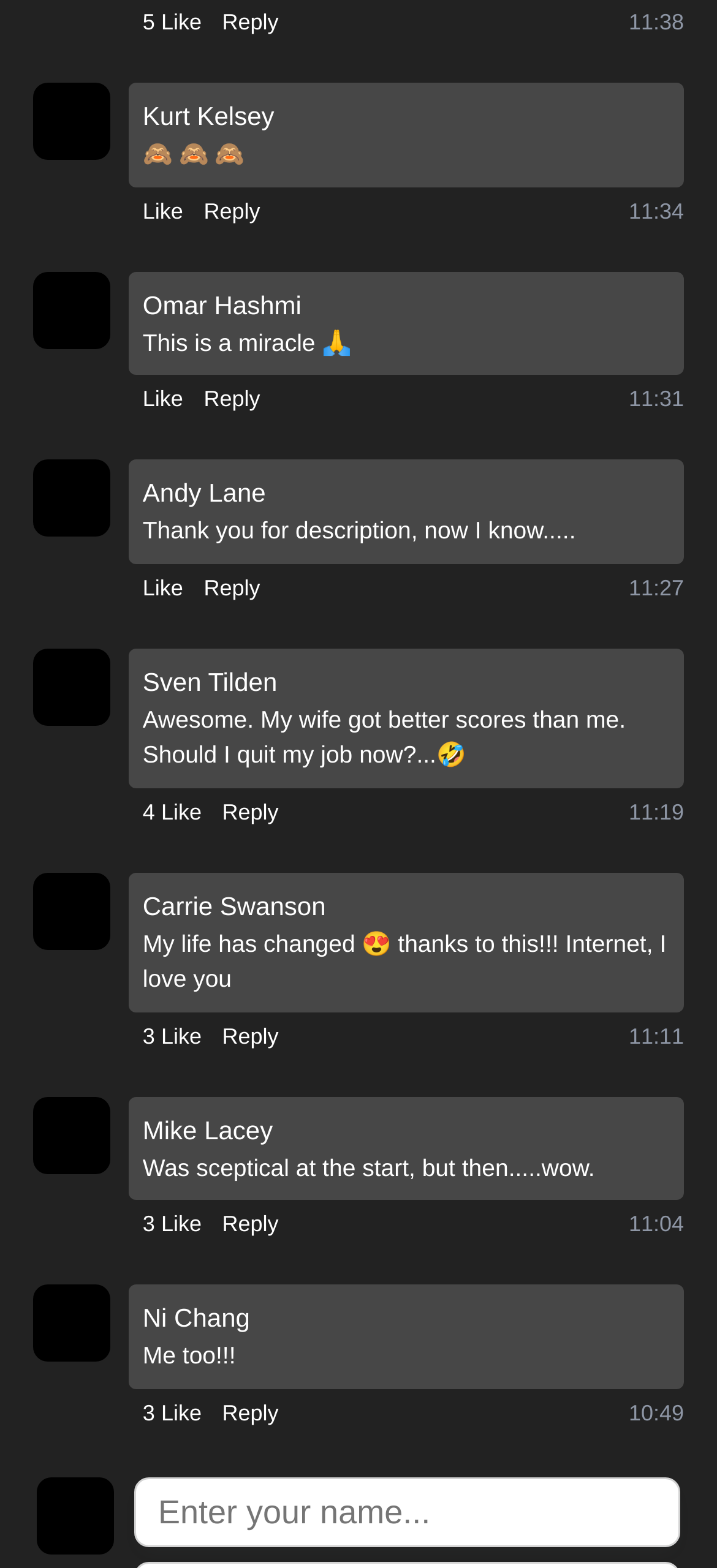Using details from the image, please answer the following question comprehensively:
How many comments are displayed on the webpage?

I can see 10 distinct blocks of comments, each with a username, timestamp, and comment text, which suggests that there are 10 comments displayed on the webpage.